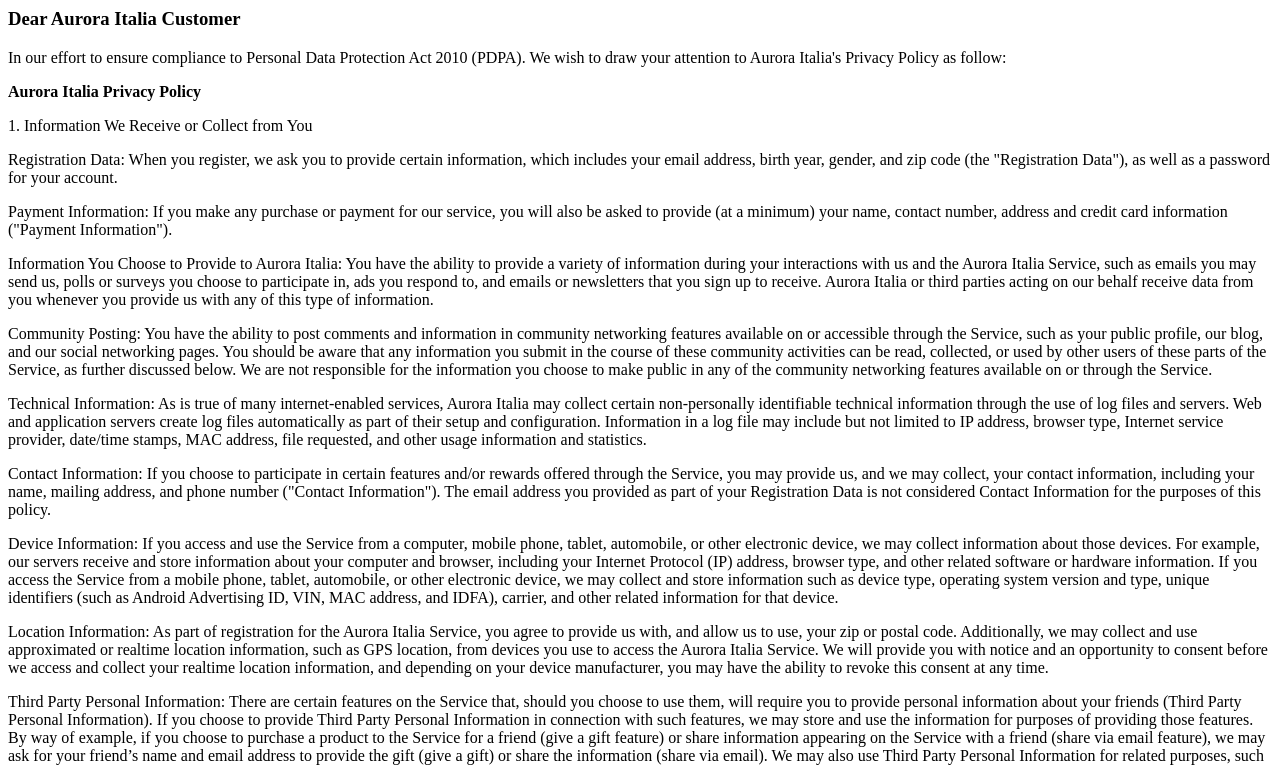What types of information does Aurora Italia collect?
Based on the image, respond with a single word or phrase.

Several types